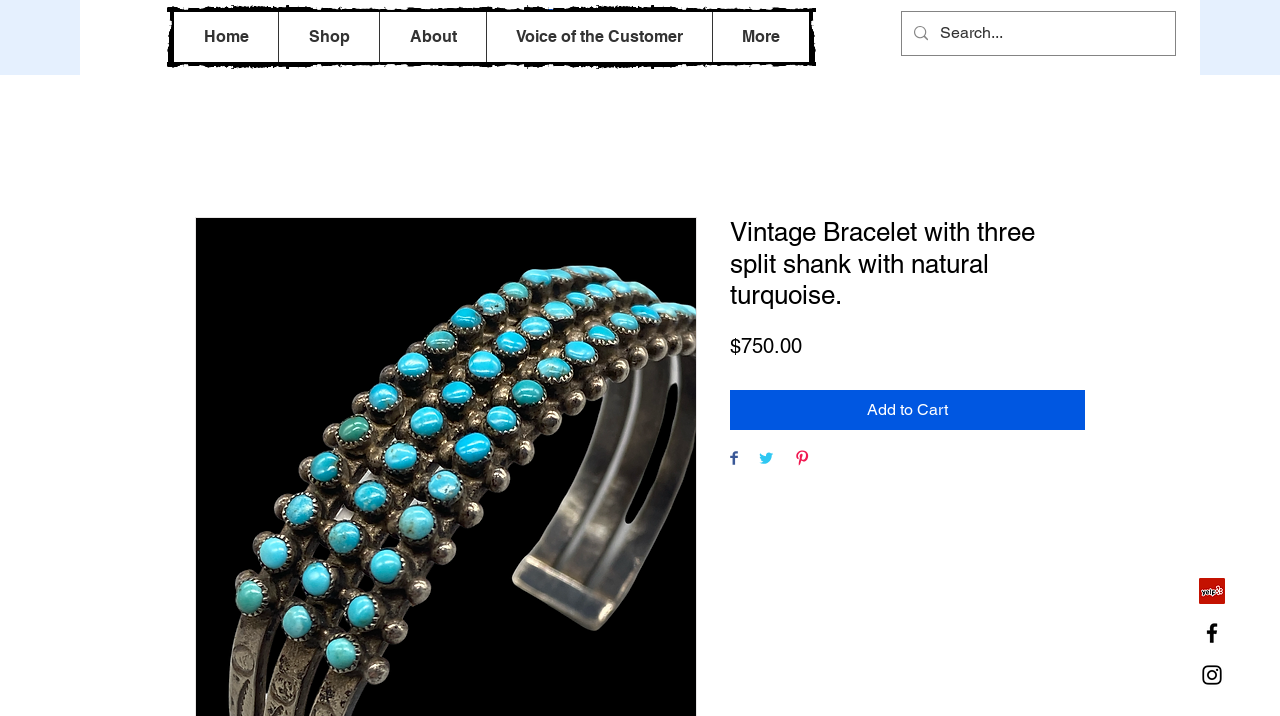Could you identify the text that serves as the heading for this webpage?

Vintage Bracelet with three split shank with natural turquoise.